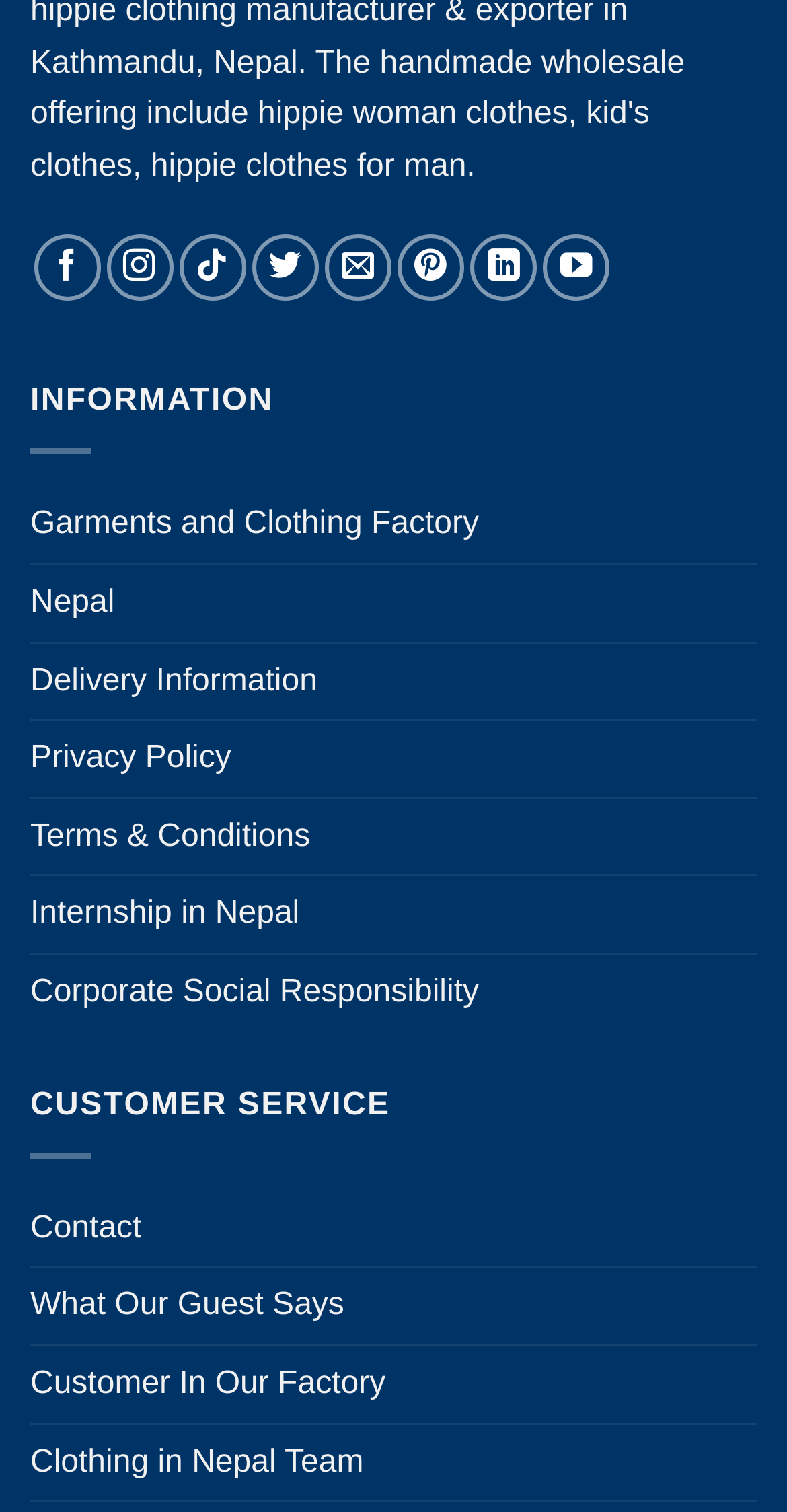Identify the bounding box of the UI element described as follows: "What Our Guest Says". Provide the coordinates as four float numbers in the range of 0 to 1 [left, top, right, bottom].

[0.038, 0.839, 0.437, 0.889]